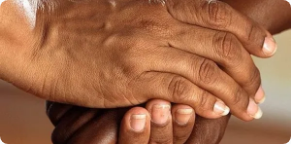Describe all the elements and aspects of the image comprehensively.

This image beautifully captures a moment of connection and support, showcasing a pair of hands gently overlapping another. The skin tones suggest diversity, symbolizing unity and collaboration across different backgrounds. The hands, with their varying textures and subtle details, emphasize warmth and empathy. This visual is likely associated with themes of volunteering, teamwork, or humanitarian efforts, aligning with the context of aid work or community service as highlighted in the associated content. The image evokes a sense of compassion and the importance of helping one another.